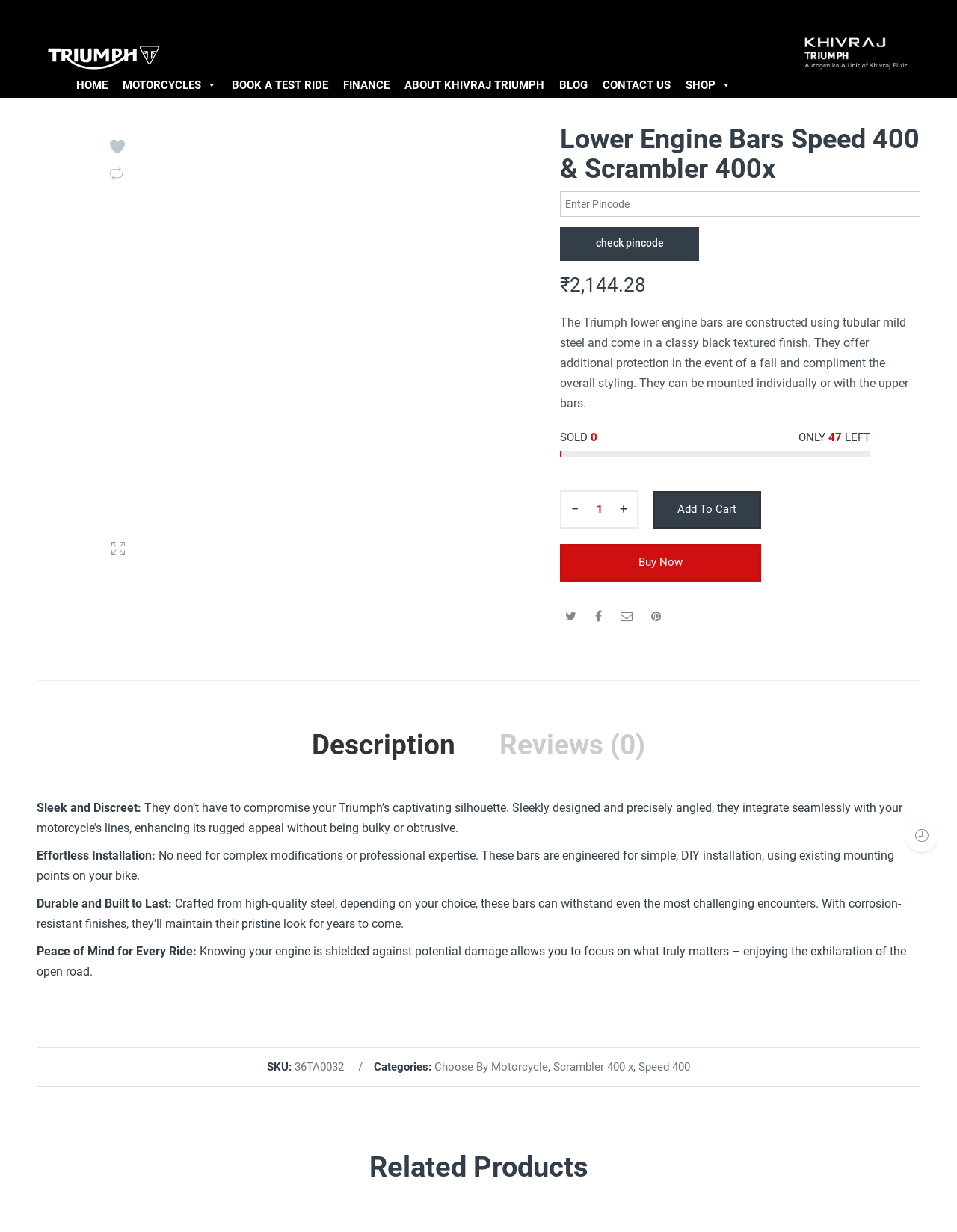Provide the bounding box coordinates of the area you need to click to execute the following instruction: "Enter pincode in the input field".

[0.585, 0.155, 0.962, 0.176]